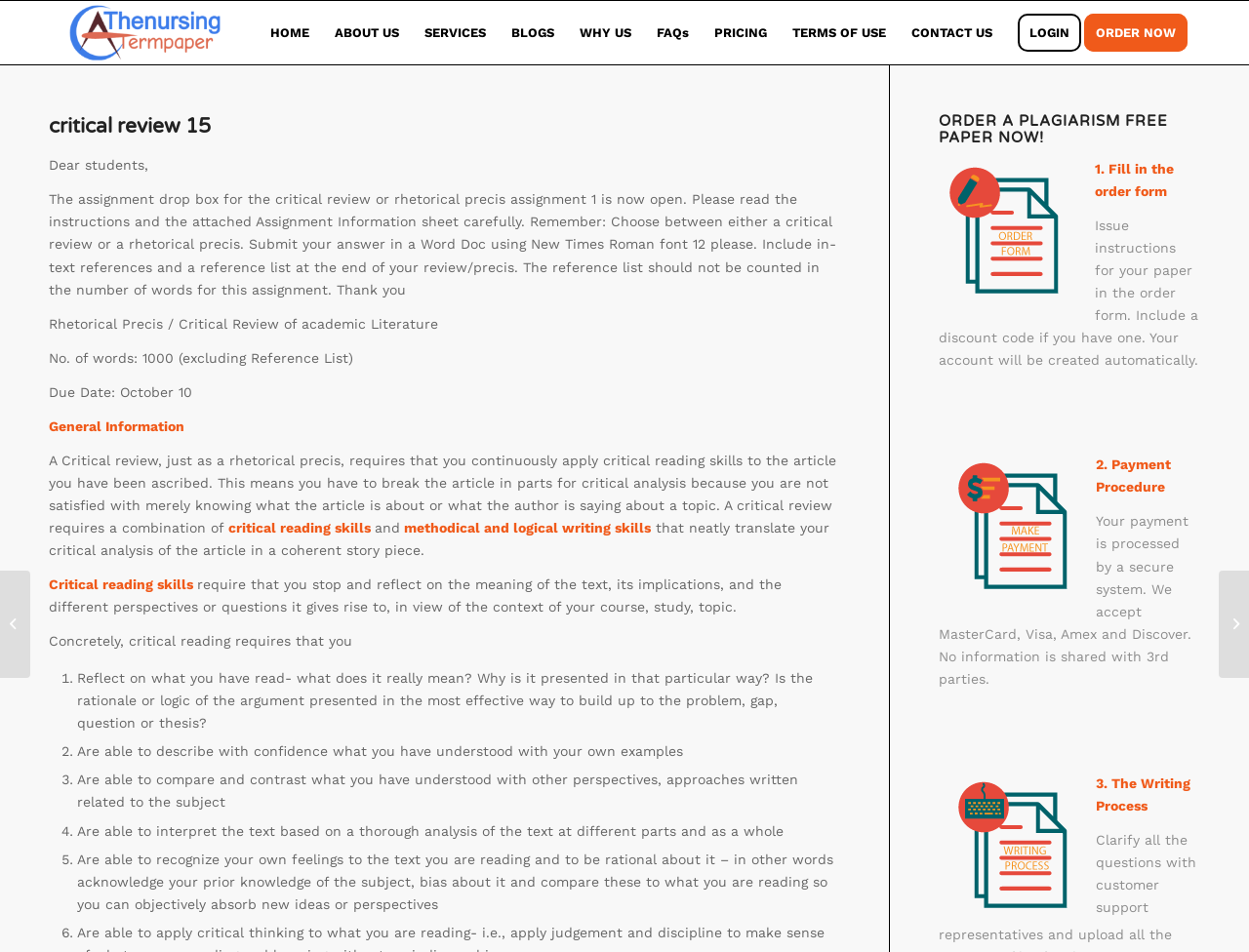Provide a short, one-word or phrase answer to the question below:
What is the first step in ordering a plagiarism-free paper?

Fill in the order form